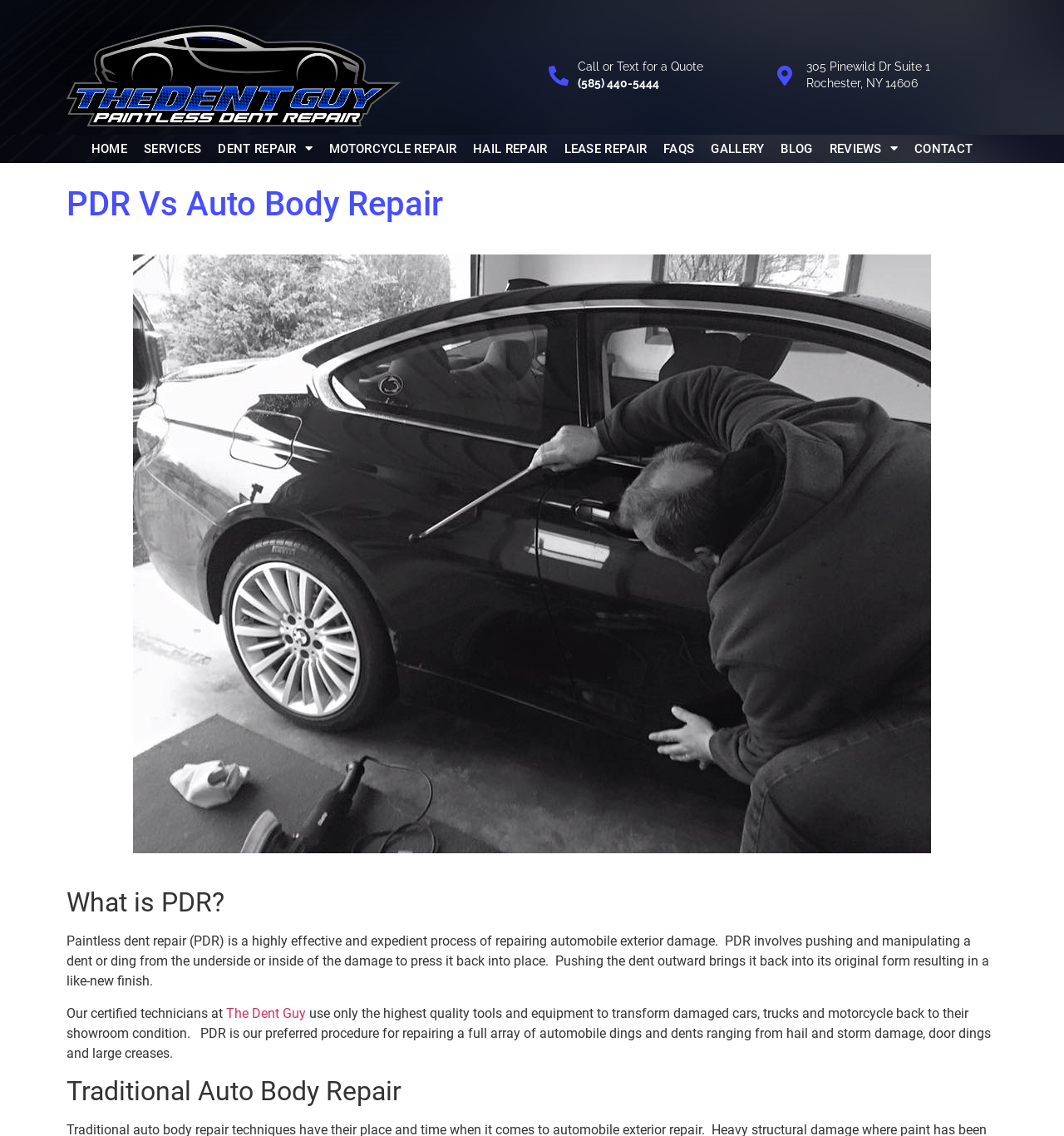Kindly provide the bounding box coordinates of the section you need to click on to fulfill the given instruction: "Get a quote by clicking the link".

[0.062, 0.022, 0.492, 0.111]